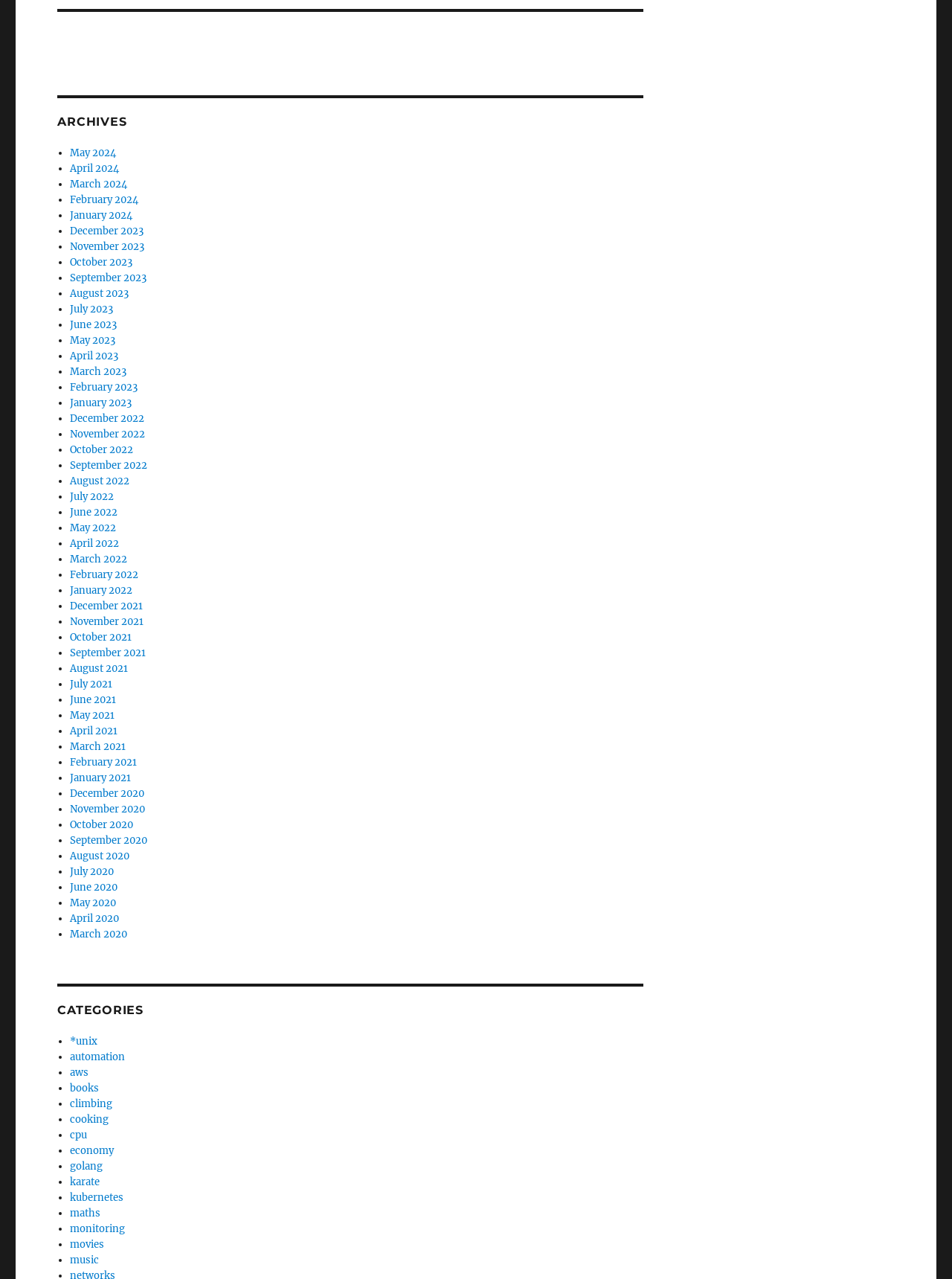Determine the bounding box coordinates of the UI element that matches the following description: "News & Noteworthy". The coordinates should be four float numbers between 0 and 1 in the format [left, top, right, bottom].

None